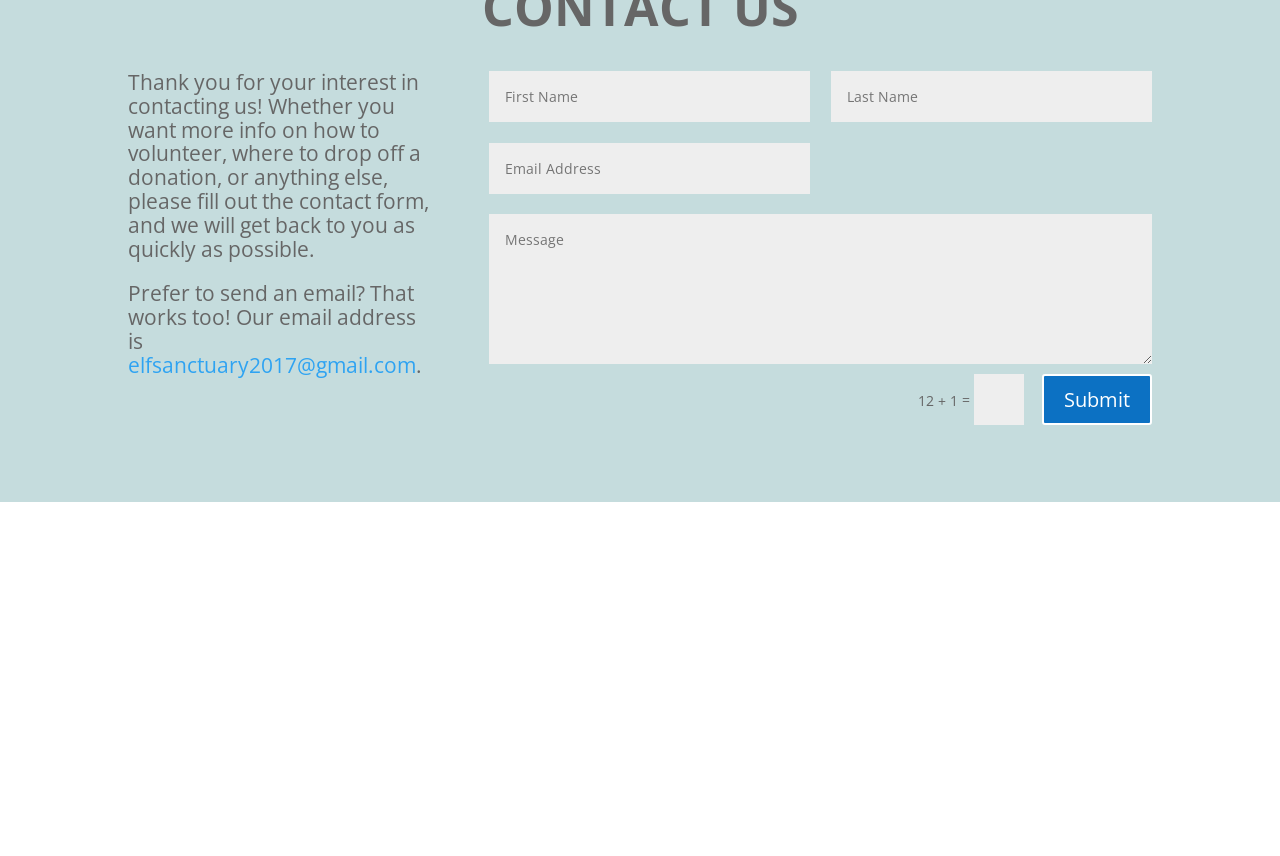Based on the image, provide a detailed response to the question:
What is the email address to contact?

The email address can be found in the middle of the webpage, where it says 'Prefer to send an email? That works too! Our email address is' followed by the email address 'elfsanctuary2017@gmail.com'.